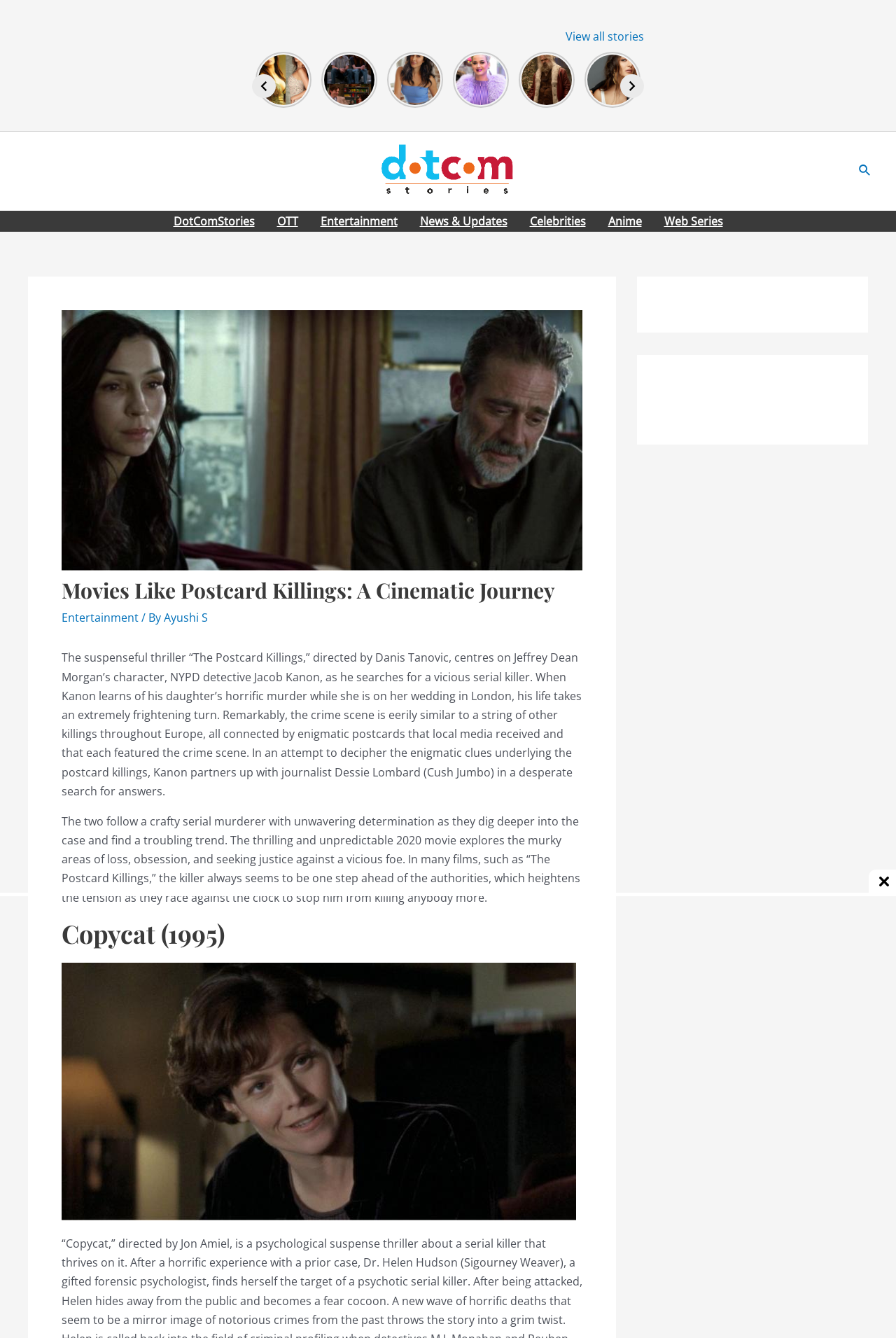Provide a thorough description of the webpage's content and layout.

This webpage is about movies, particularly focusing on the thriller "The Postcard Killings" directed by Danis Tanovic. At the top, there is a navigation menu with links to different categories such as "DotComStories", "OTT", "Entertainment", "News & Updates", "Celebrities", "Anime", and "Web Series". 

Below the navigation menu, there is a header section with an image and a heading "Movies Like Postcard Killings: A Cinematic Journey". This section also includes a brief description of the movie "The Postcard Killings" and its plot. 

To the left of the header section, there are several links to news articles and stories, each accompanied by an image. These links are arranged in a horizontal row and include titles such as "Palak Tiwari Is All Set To Dazzle Bollywood With Her Beauty", "That 90s Show Cast – All Main Characters Are back Except One", and "Kiara Advani’s Bold Looks Everyone Is Going Crazy For". 

At the bottom of the page, there are more links to news articles and stories, arranged in a similar horizontal row. These links include titles such as "Violent Night Available On Only One Streaming Platform – Read Details" and "11 Bollywood Actresses Who Changed Their Real Names". 

In the middle of the page, there is a section with a heading "Copycat (1995)" and an image. This section appears to be recommending movies similar to "The Postcard Killings".